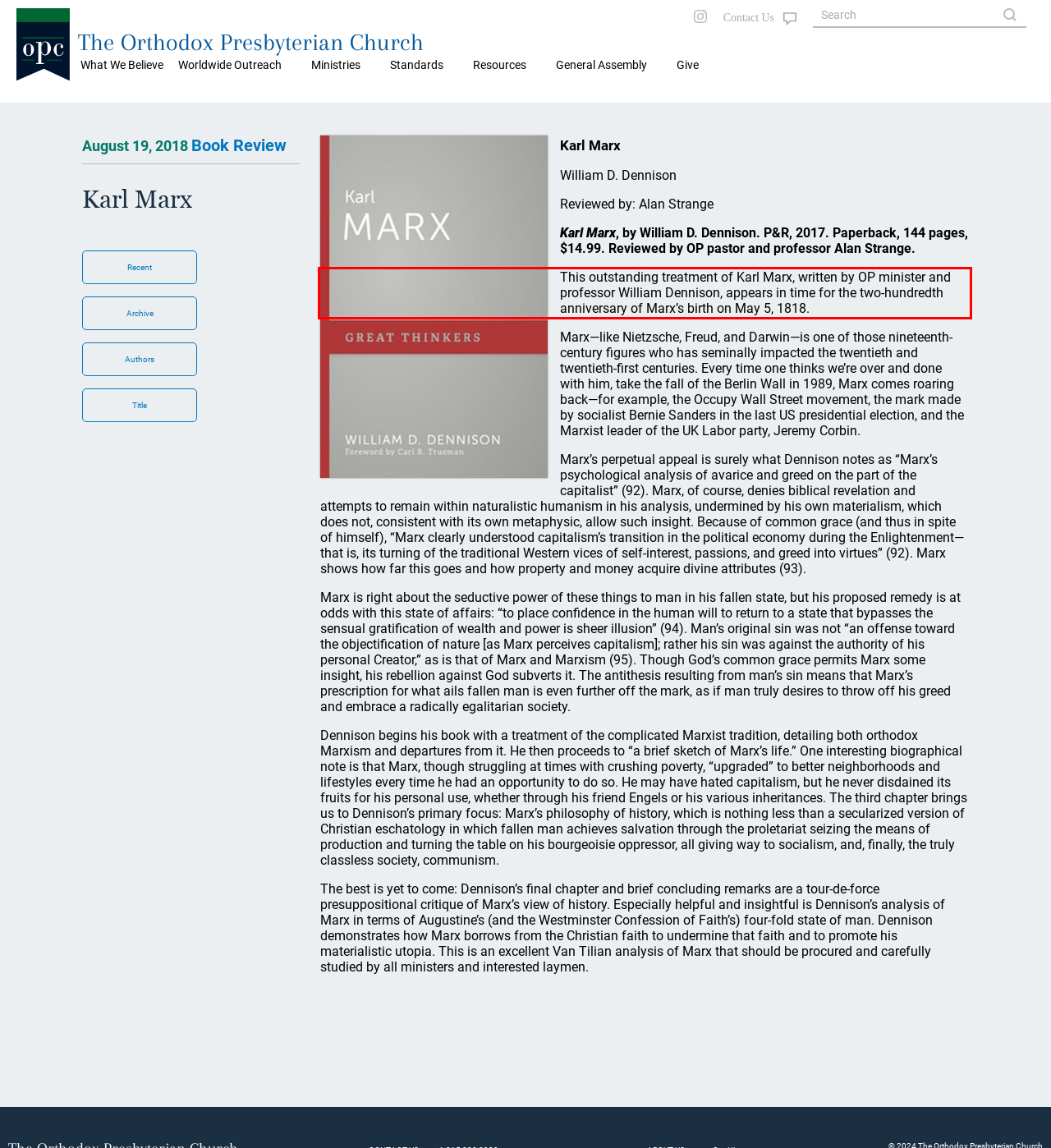Look at the provided screenshot of the webpage and perform OCR on the text within the red bounding box.

This outstanding treatment of Karl Marx, written by OP minister and professor William Dennison, appears in time for the two-hundredth anniversary of Marx’s birth on May 5, 1818.